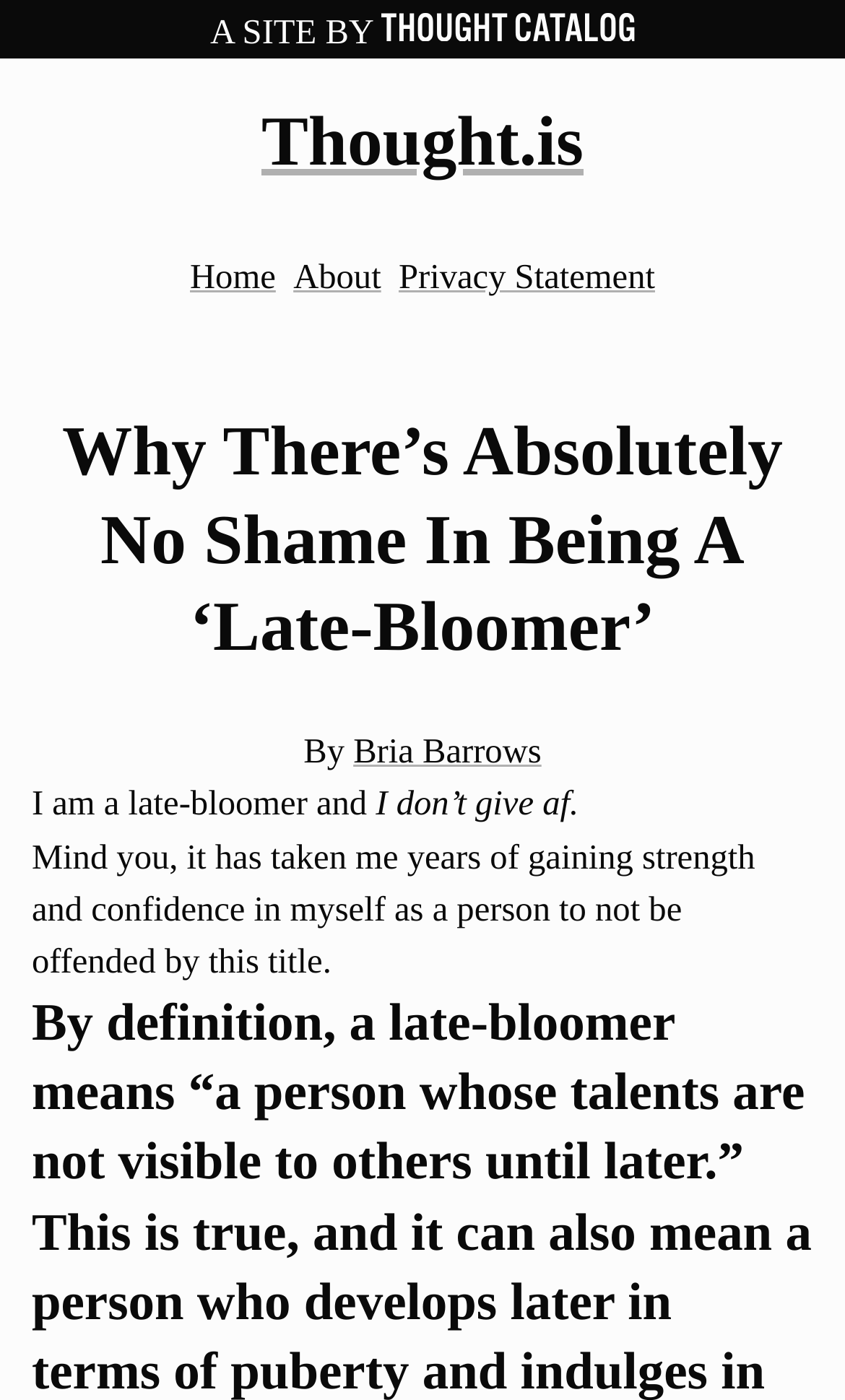Look at the image and write a detailed answer to the question: 
What is the topic of the article?

I determined the topic of the article by reading the heading 'Why There’s Absolutely No Shame In Being A ‘Late-Bloomer’’ and the subsequent text, which suggests that the article is about being a late-bloomer and the author's personal experience with it.